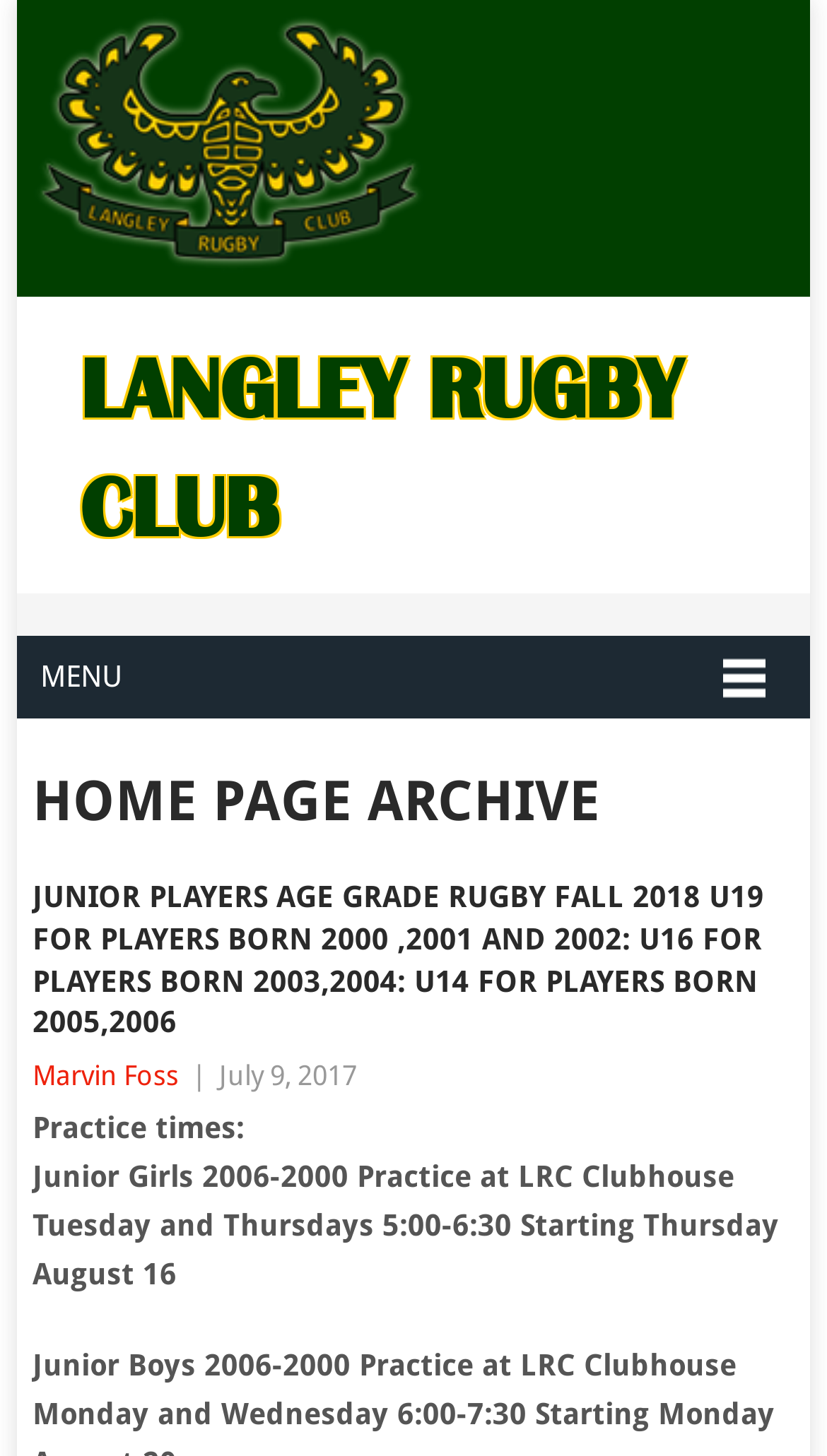Give a concise answer using only one word or phrase for this question:
What is the practice time for Junior Girls?

5:00-6:30